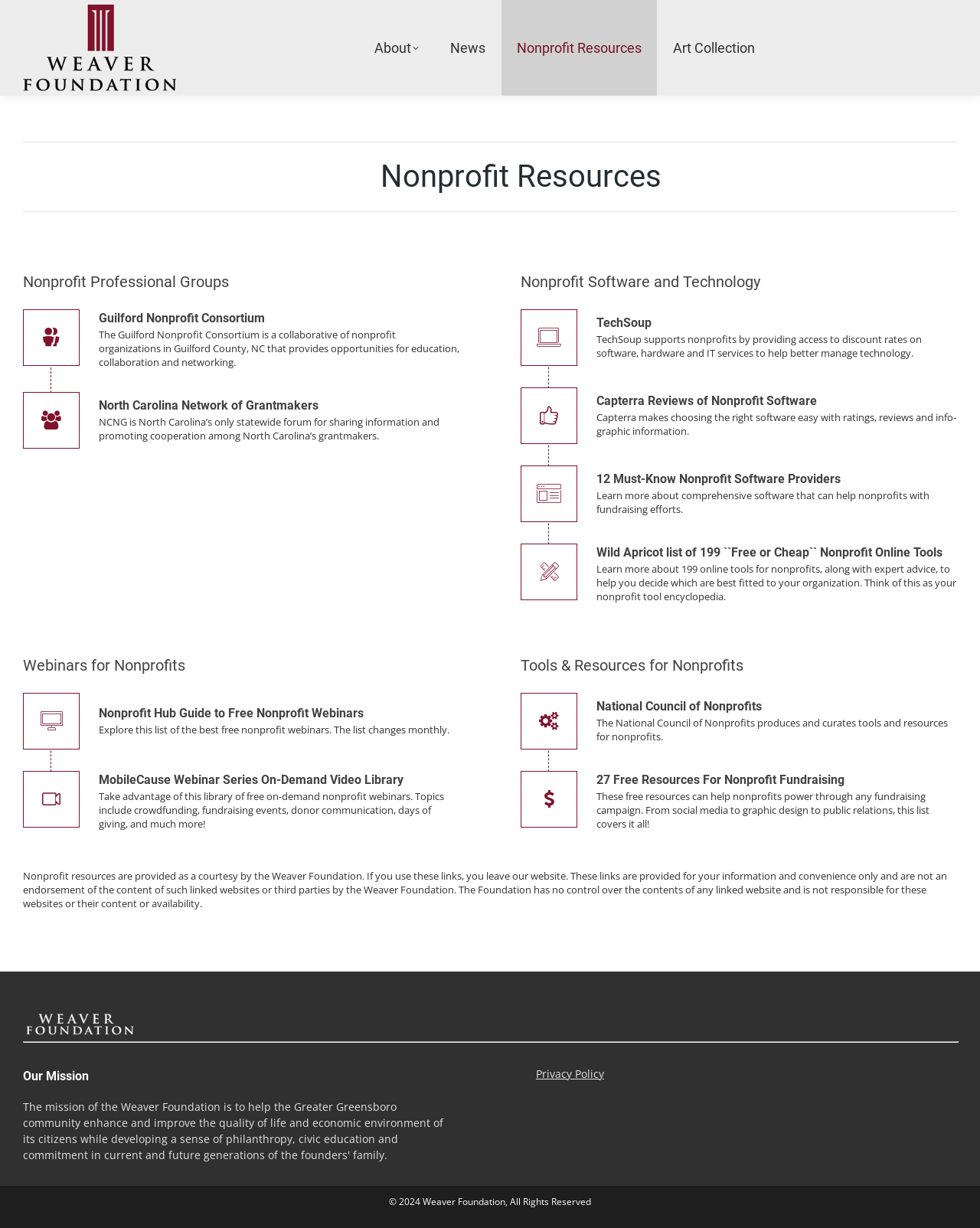Based on the image, provide a detailed and complete answer to the question: 
What is the topic of the webinars provided by MobileCause?

The webpage mentions that MobileCause provides a webinar series on-demand video library, which includes topics such as crowdfunding, fundraising events, donor communication, days of giving, and much more, all related to nonprofit webinars.